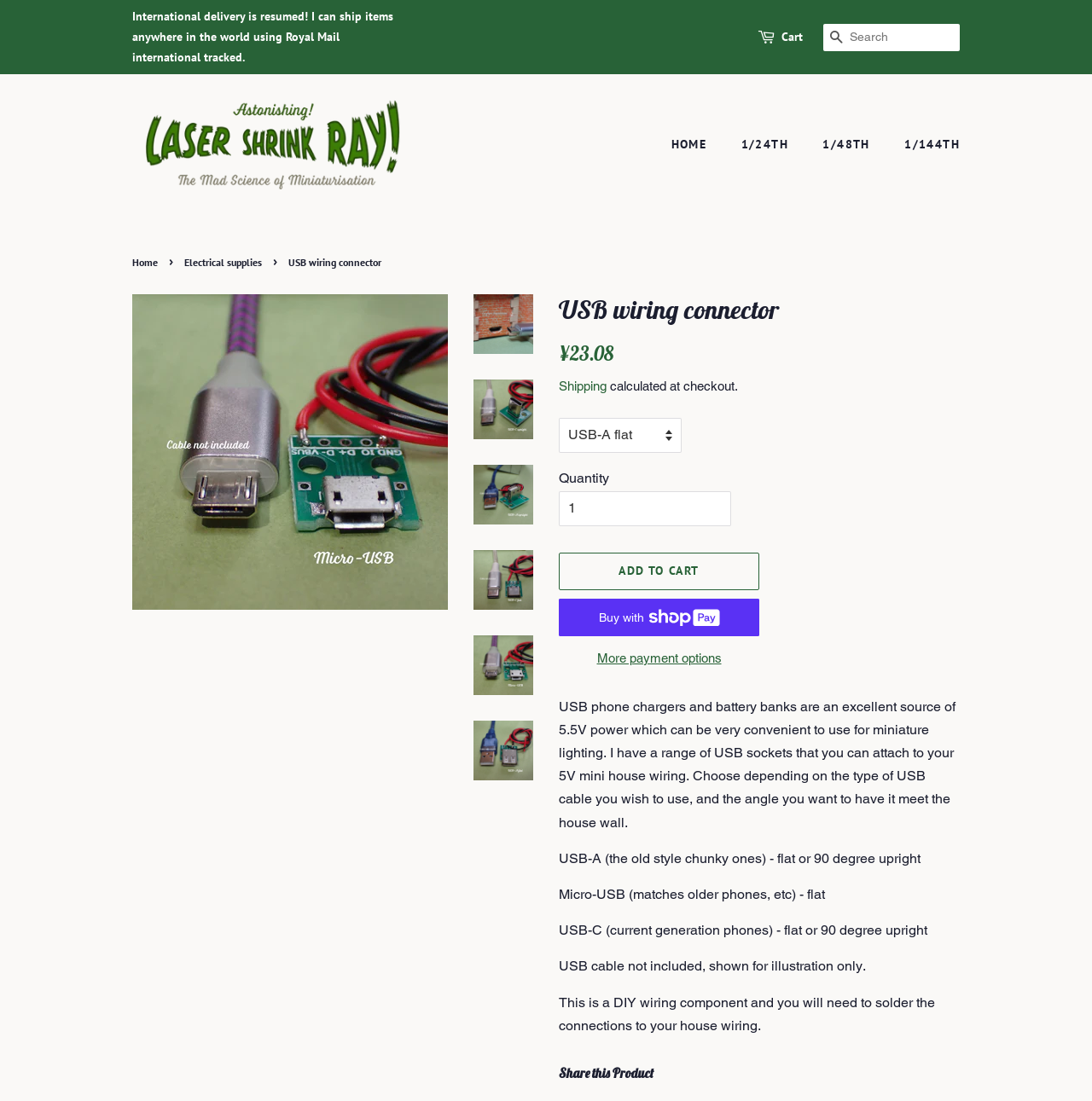Find the bounding box coordinates for the area that must be clicked to perform this action: "View shipping options".

[0.512, 0.344, 0.555, 0.357]